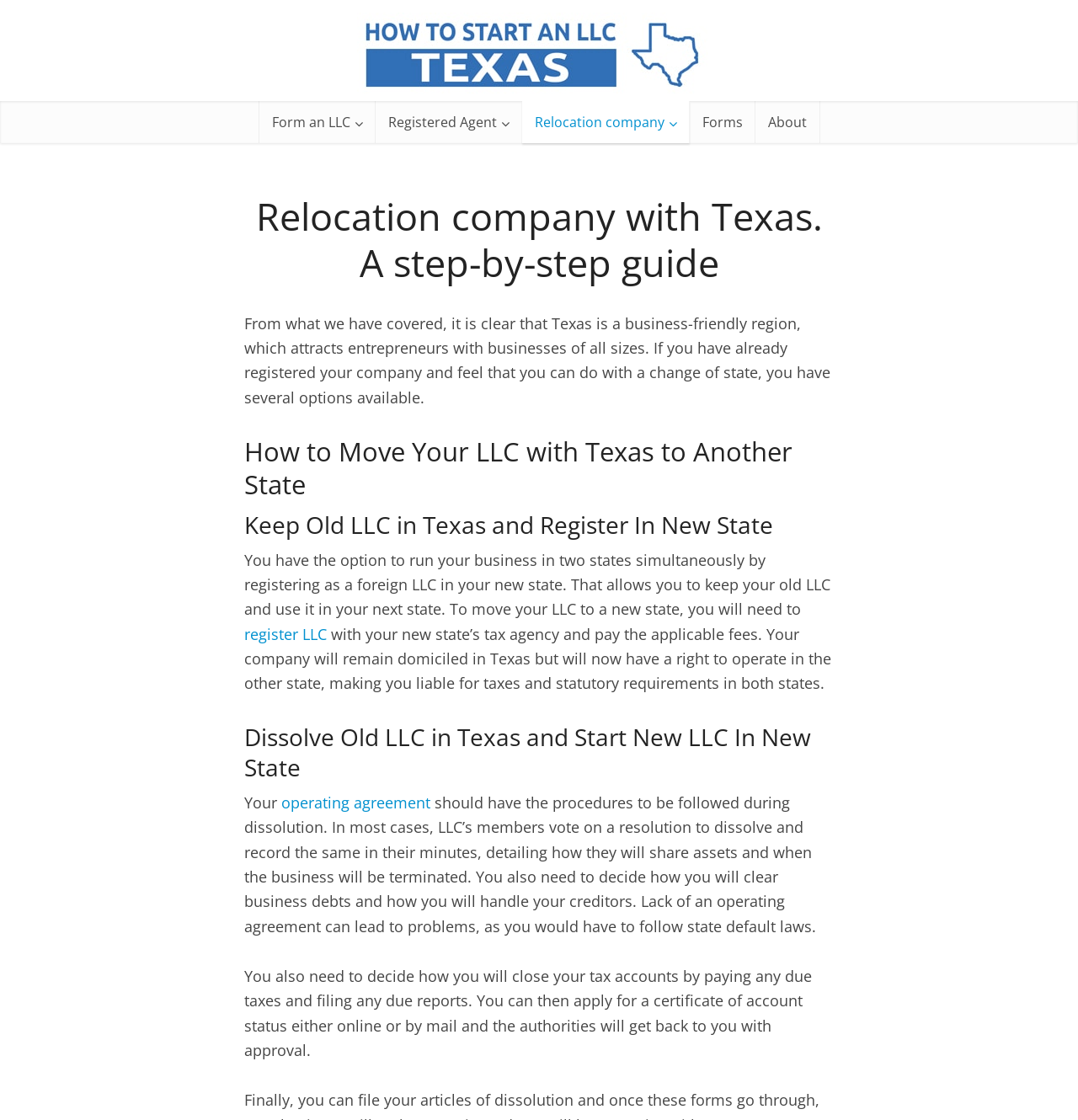Find the bounding box of the web element that fits this description: "About".

[0.7, 0.09, 0.76, 0.128]